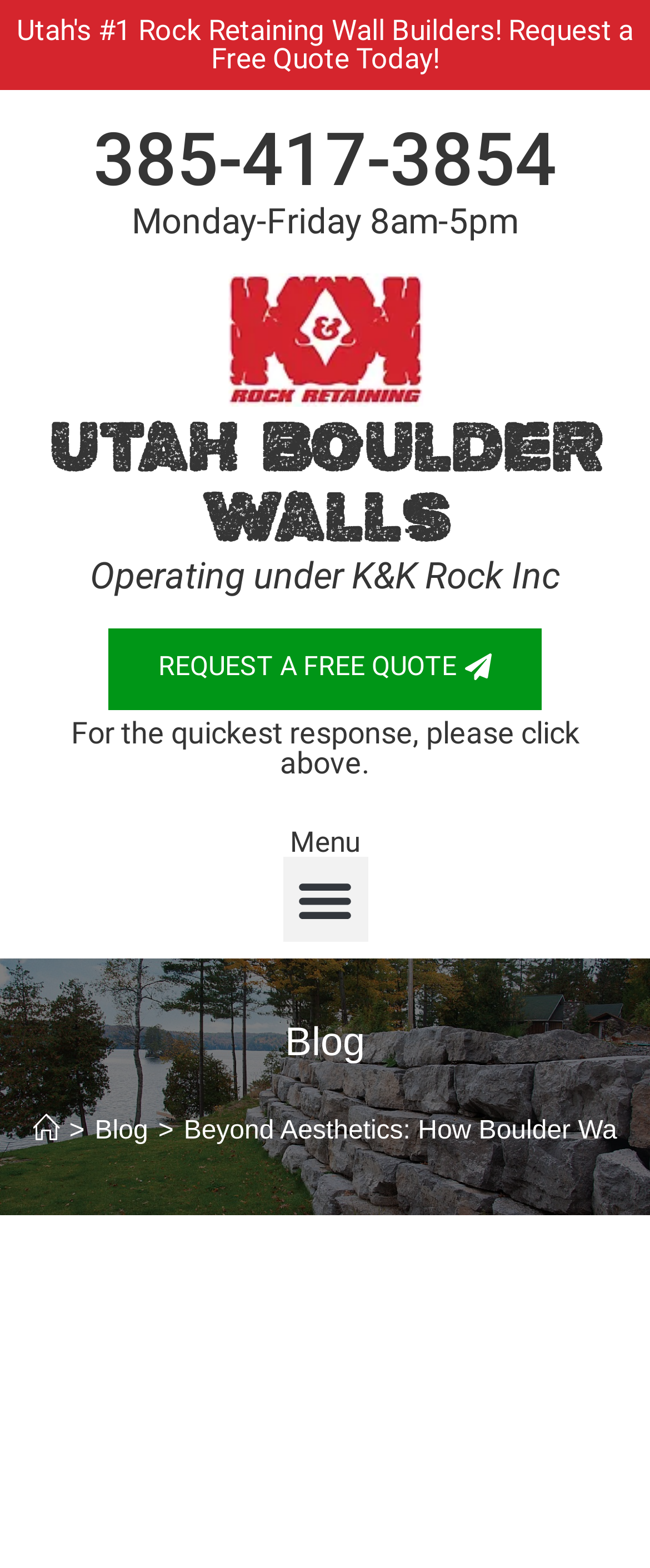Return the bounding box coordinates of the UI element that corresponds to this description: "REQUEST A FREE QUOTE". The coordinates must be given as four float numbers in the range of 0 and 1, [left, top, right, bottom].

[0.167, 0.401, 0.833, 0.453]